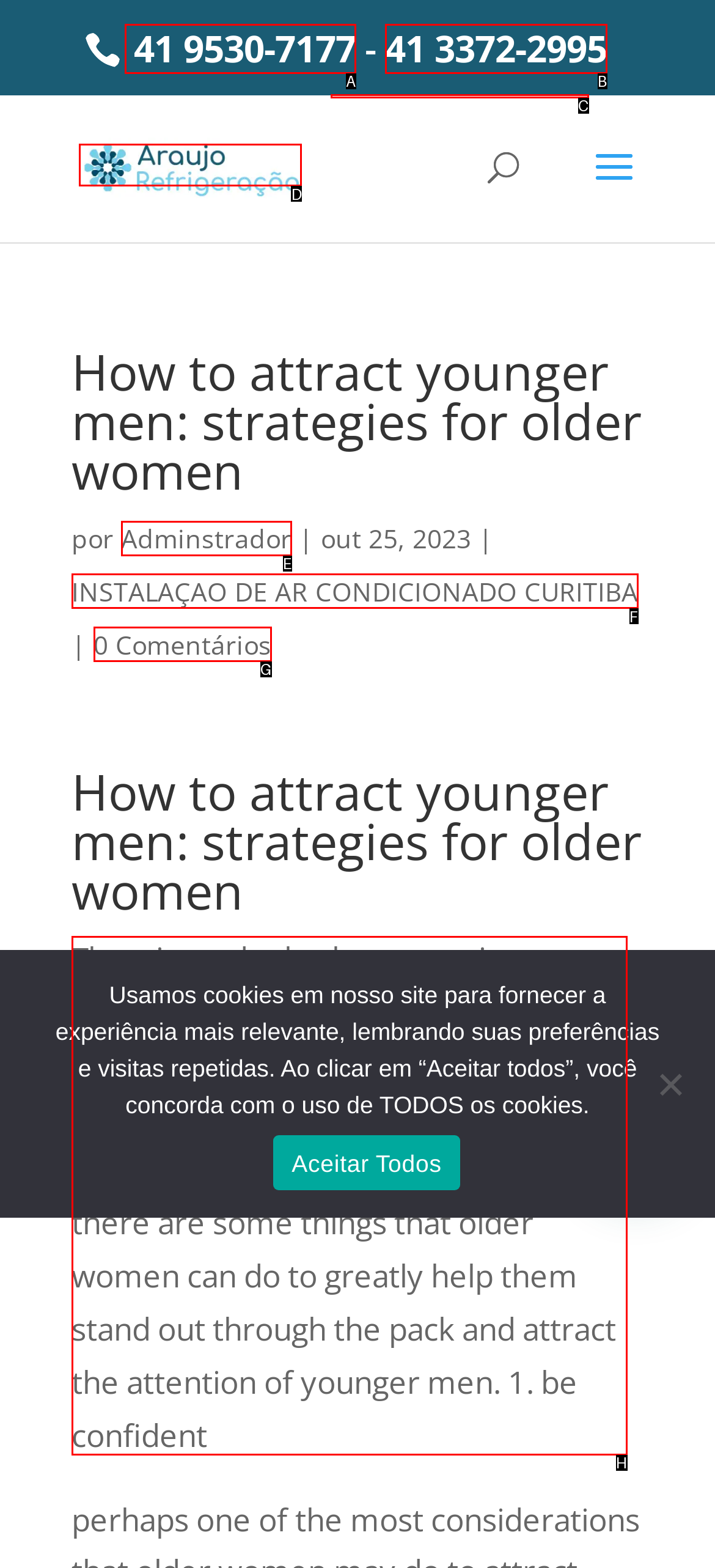Identify the HTML element to click to fulfill this task: read the article
Answer with the letter from the given choices.

H